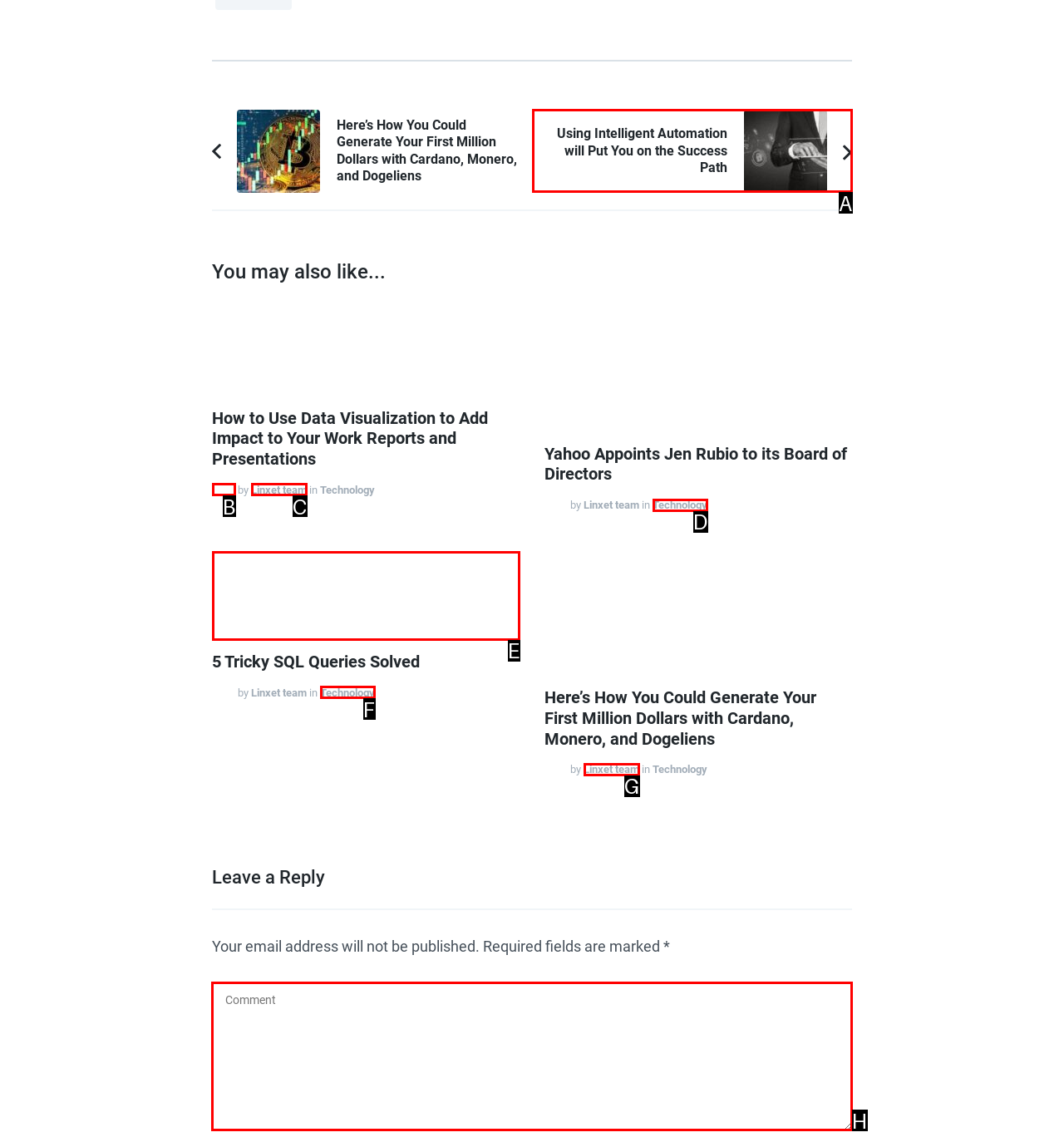For the task "Enter text in the reply box", which option's letter should you click? Answer with the letter only.

H